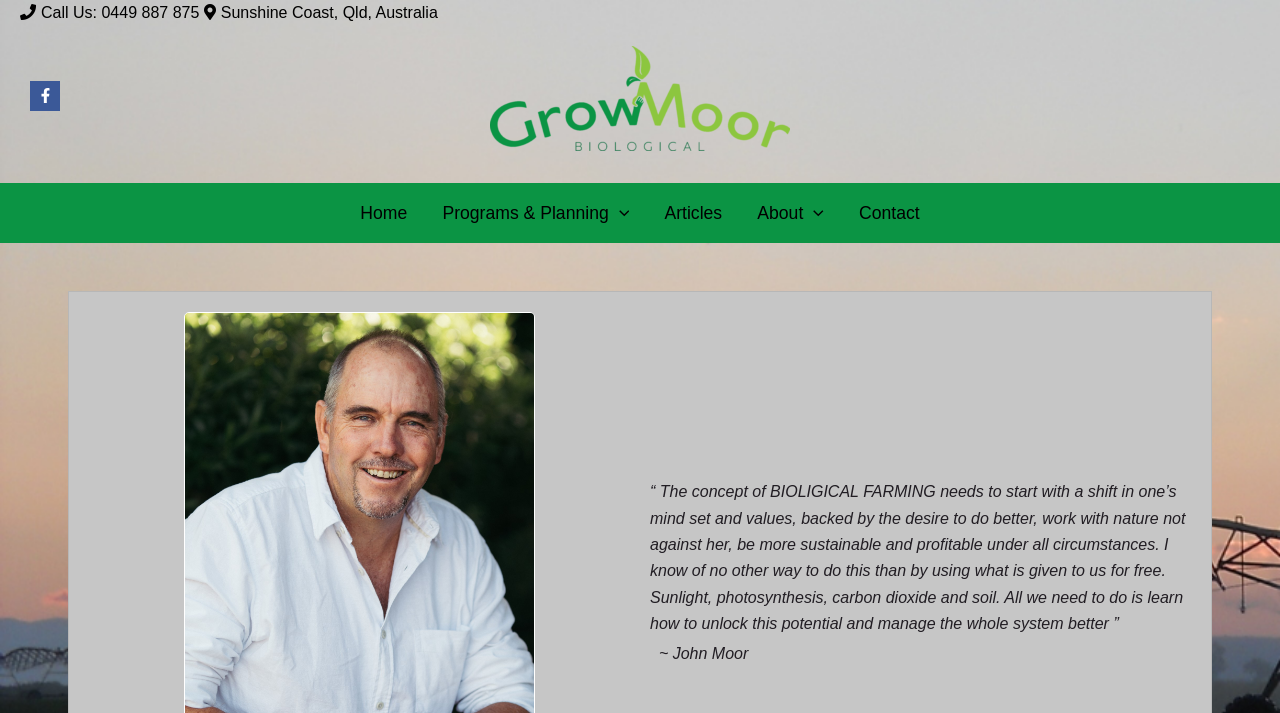Given the element description, predict the bounding box coordinates in the format (top-left x, top-left y, bottom-right x, bottom-right y), using floating point numbers between 0 and 1: parent_node: About aria-label="Menu Toggle"

[0.628, 0.256, 0.644, 0.34]